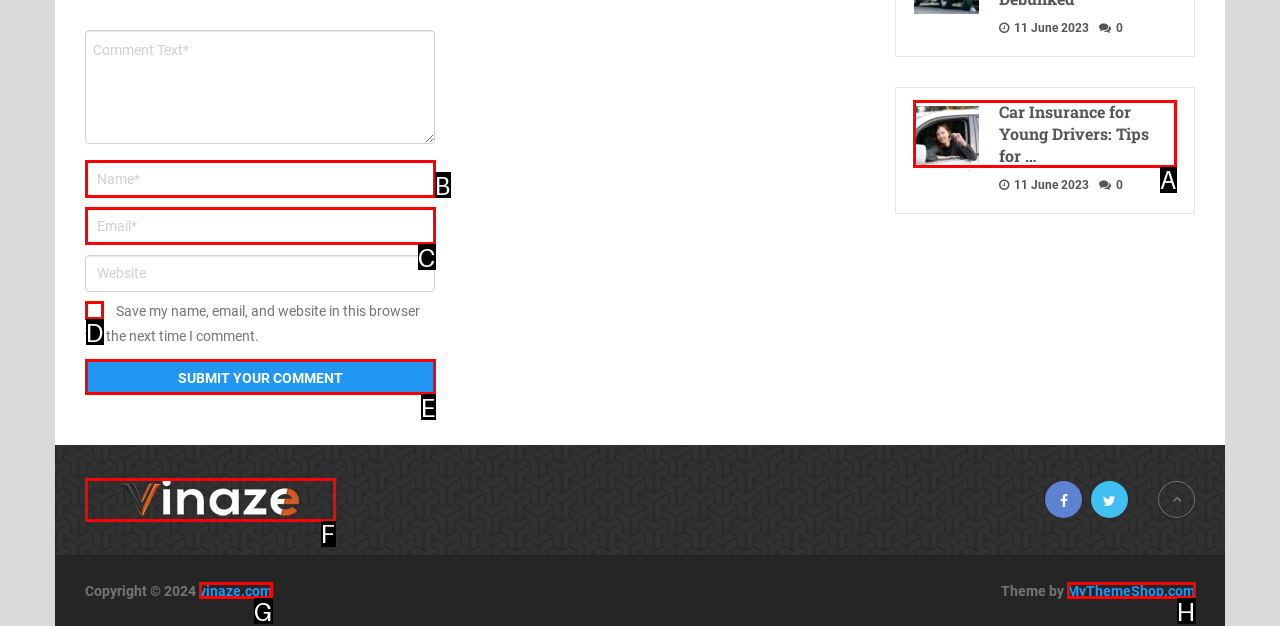Indicate the UI element to click to perform the task: Click the link to read Car Insurance for Young Drivers. Reply with the letter corresponding to the chosen element.

A